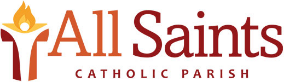What is the classic font used for?
Observe the image and answer the question with a one-word or short phrase response.

Inscribing 'CATHOLIC PARISH'